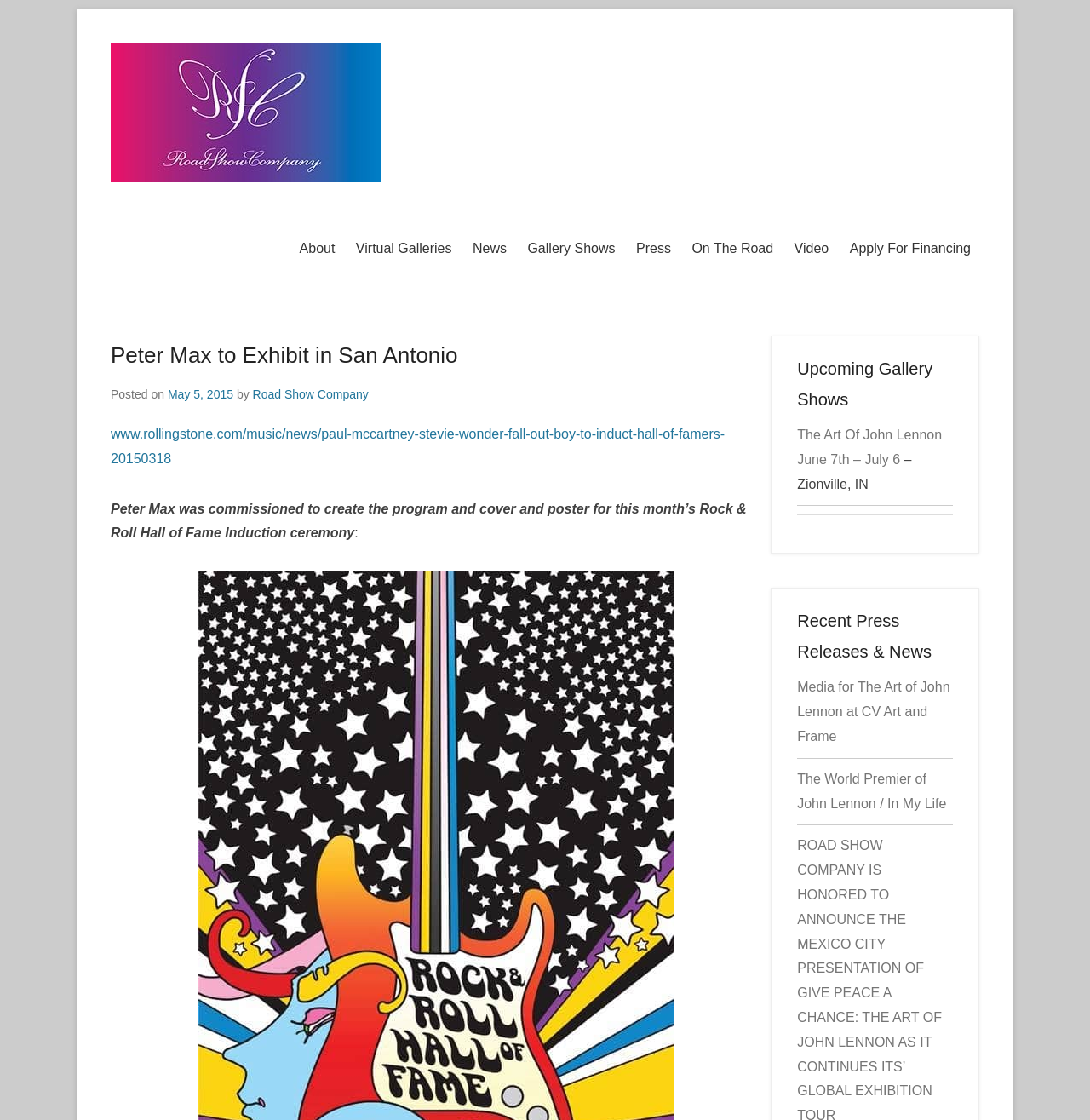How many links are in the primary menu?
Give a detailed response to the question by analyzing the screenshot.

The answer can be found in the section with the heading 'Primary Menu'. There are 9 links in this section, including 'About', 'Virtual Galleries', 'News', 'Gallery Shows', 'Press', 'On The Road', 'Video', 'Apply For Financing', and 'Skip to content'.